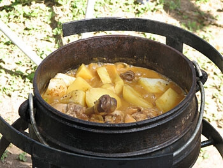Elaborate on the elements present in the image.

A traditional potjie, a South African stew, bubbling away in an outdoor setting. The dish features tender chunks of meat combined with potatoes and a rich, flavorful sauce, showcasing the essence of communal cooking. The potjie is nestled in a black cast-iron pot, indicating a rustic, smoky aroma that often accompanies such culinary gatherings. This image evokes the warmth and connection of shared meals, reminiscent of the potjie event detailed in the accompanying text, where friends and family come together to enjoy hearty food and each other's company. The natural surroundings enhance the experience, celebrating the joy of outdoor cooking.